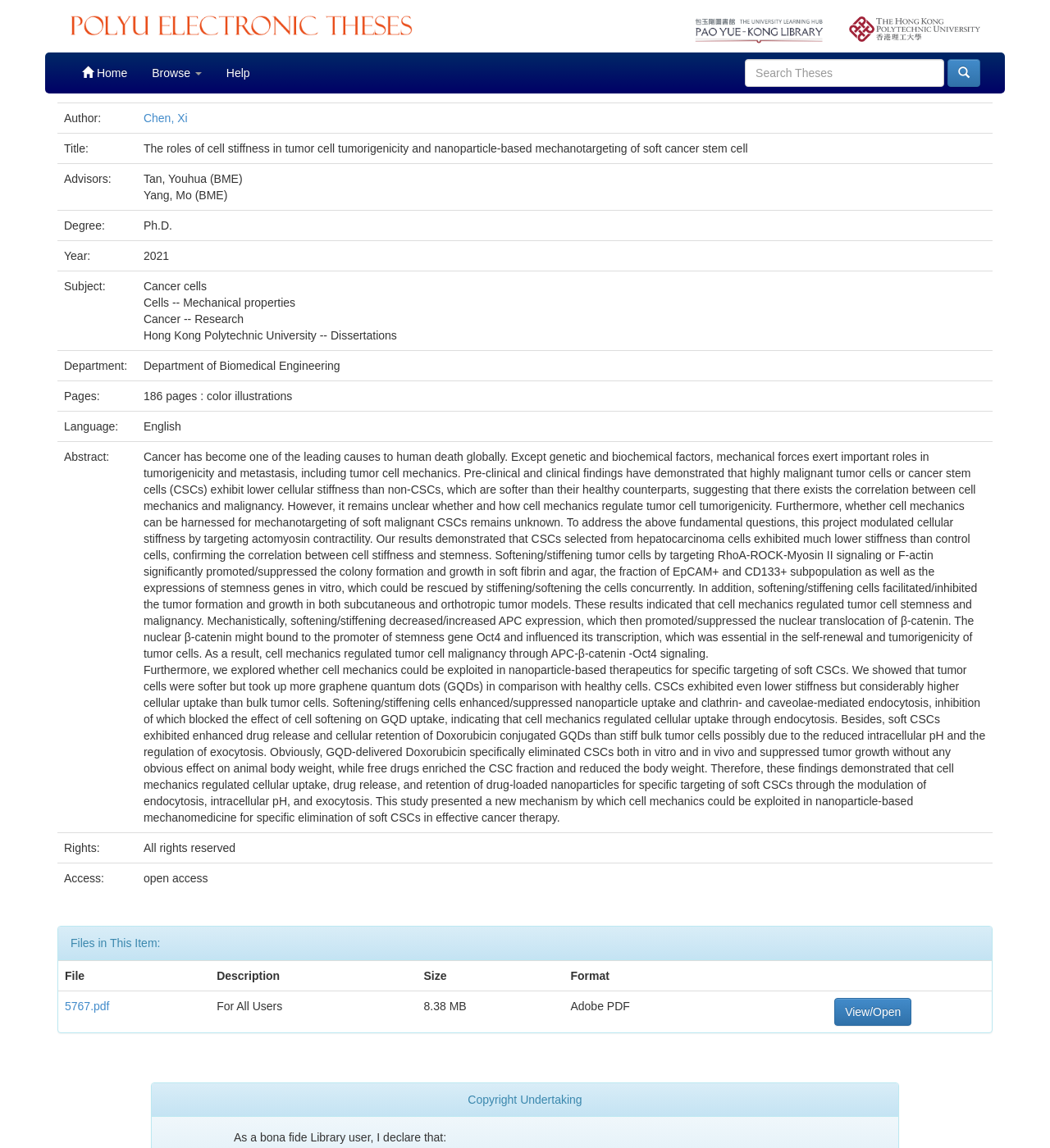What is the degree of the thesis?
From the image, respond using a single word or phrase.

Ph.D.